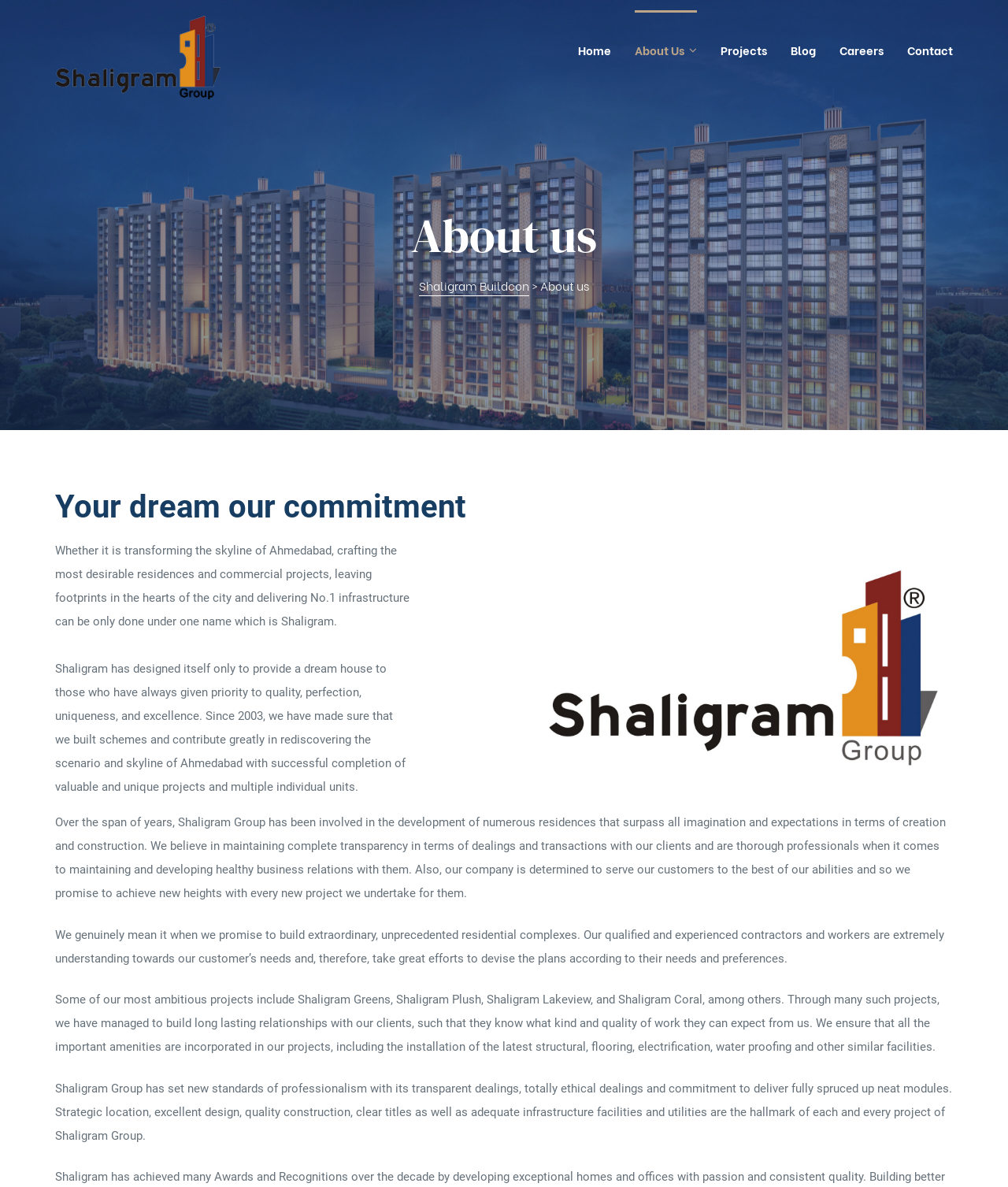Find the coordinates for the bounding box of the element with this description: "Subscribe Now".

None